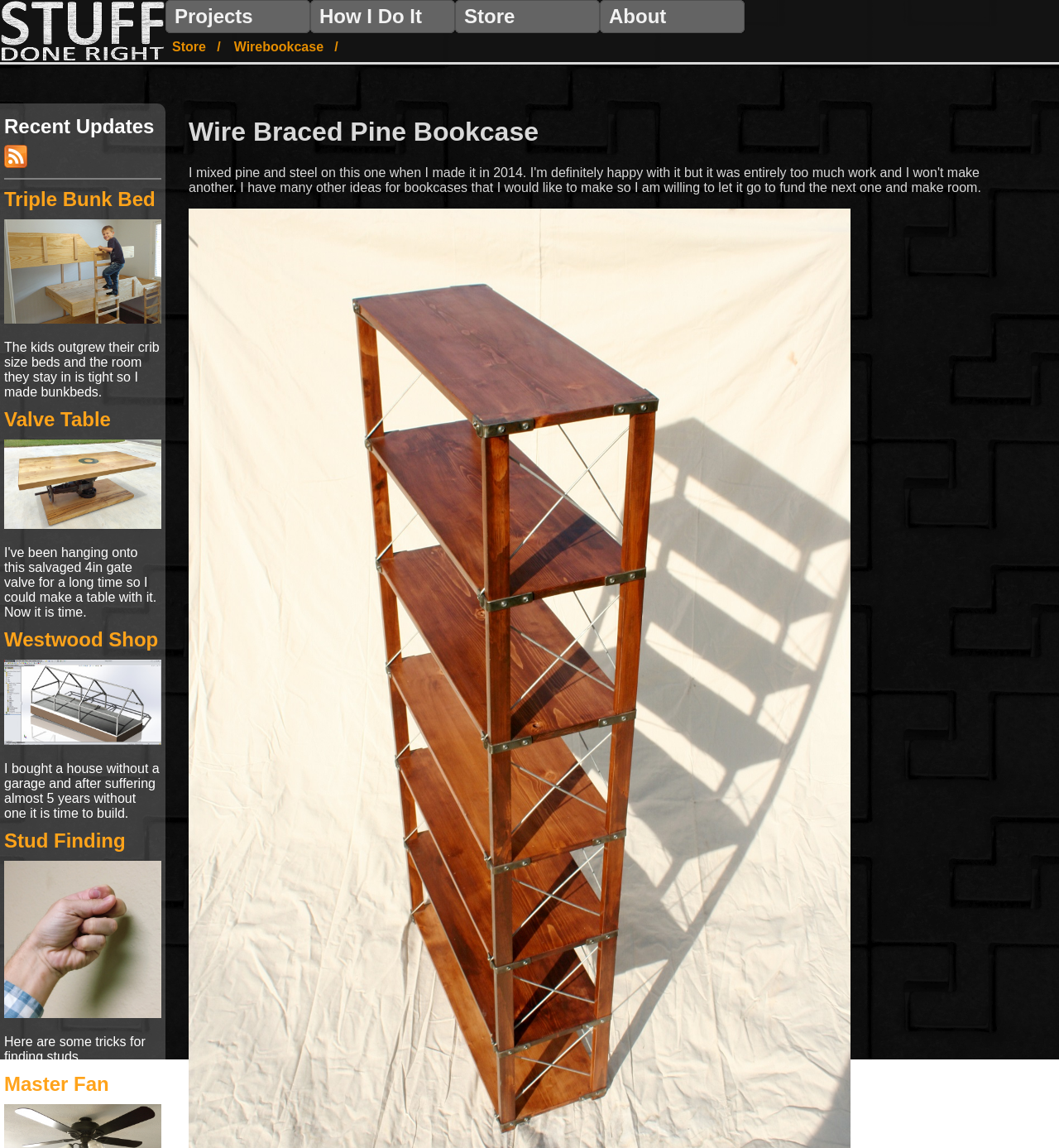Please determine the bounding box coordinates of the element to click in order to execute the following instruction: "View the Wirebookcase project". The coordinates should be four float numbers between 0 and 1, specified as [left, top, right, bottom].

[0.215, 0.029, 0.326, 0.053]